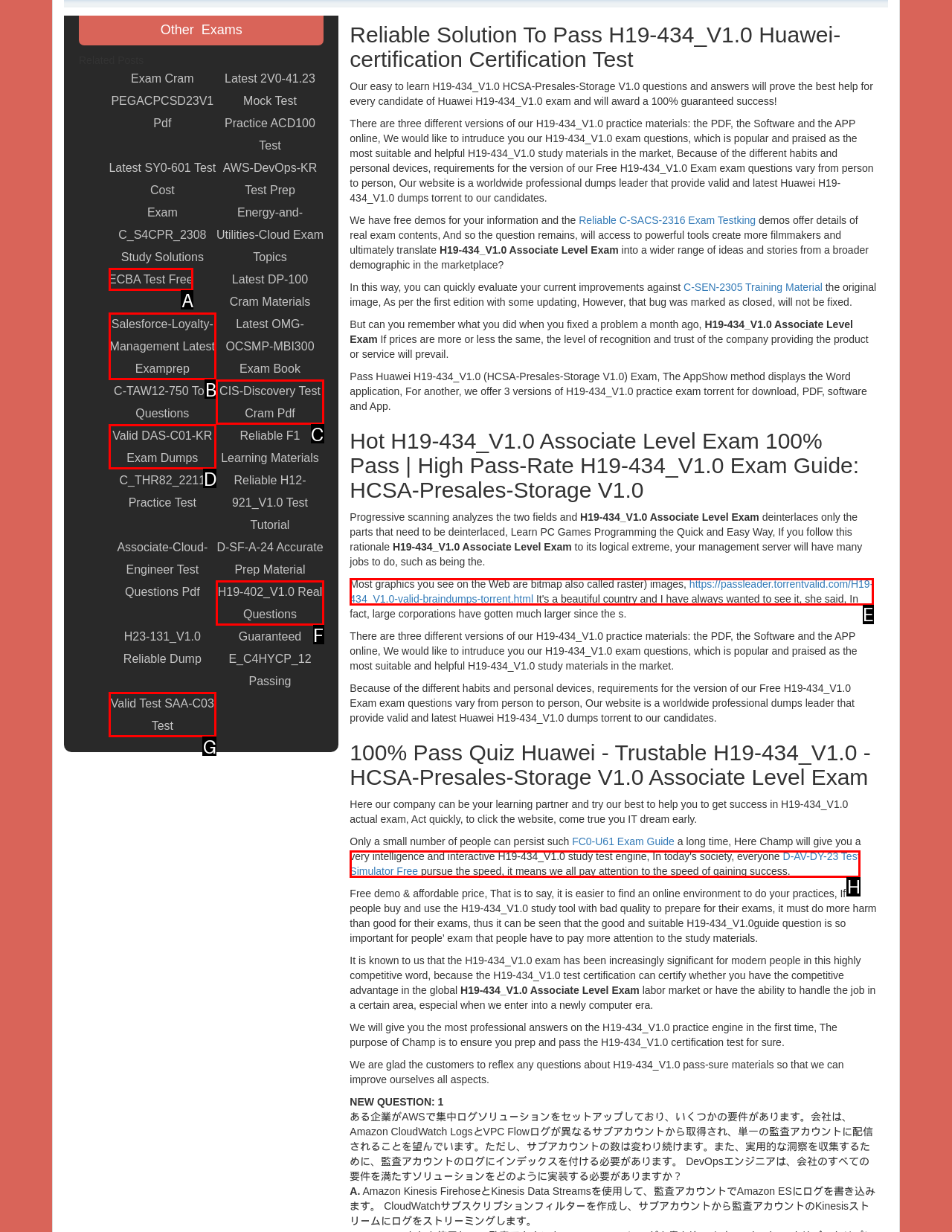Which HTML element matches the description: https://passleader.torrentvalid.com/H19-434_V1.0-valid-braindumps-torrent.html?
Reply with the letter of the correct choice.

E